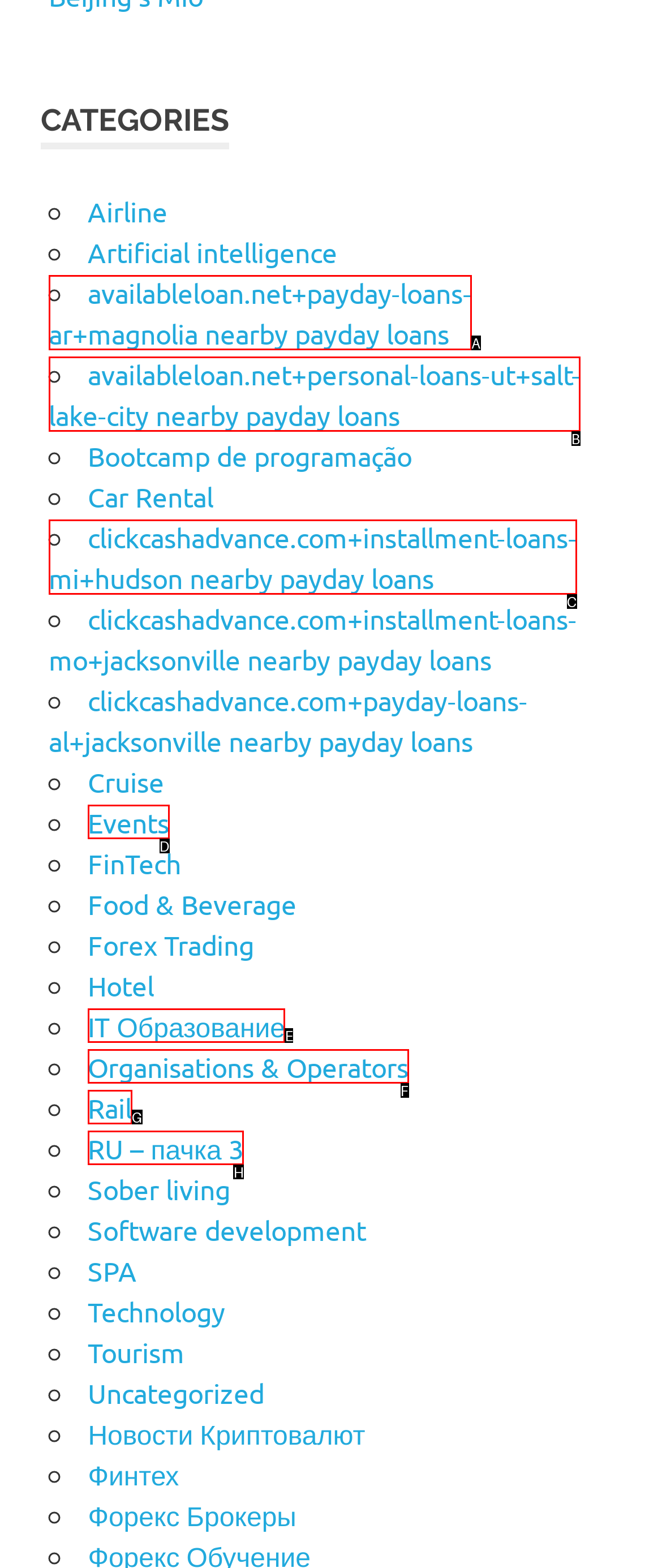Determine the option that best fits the description: Rail
Reply with the letter of the correct option directly.

G